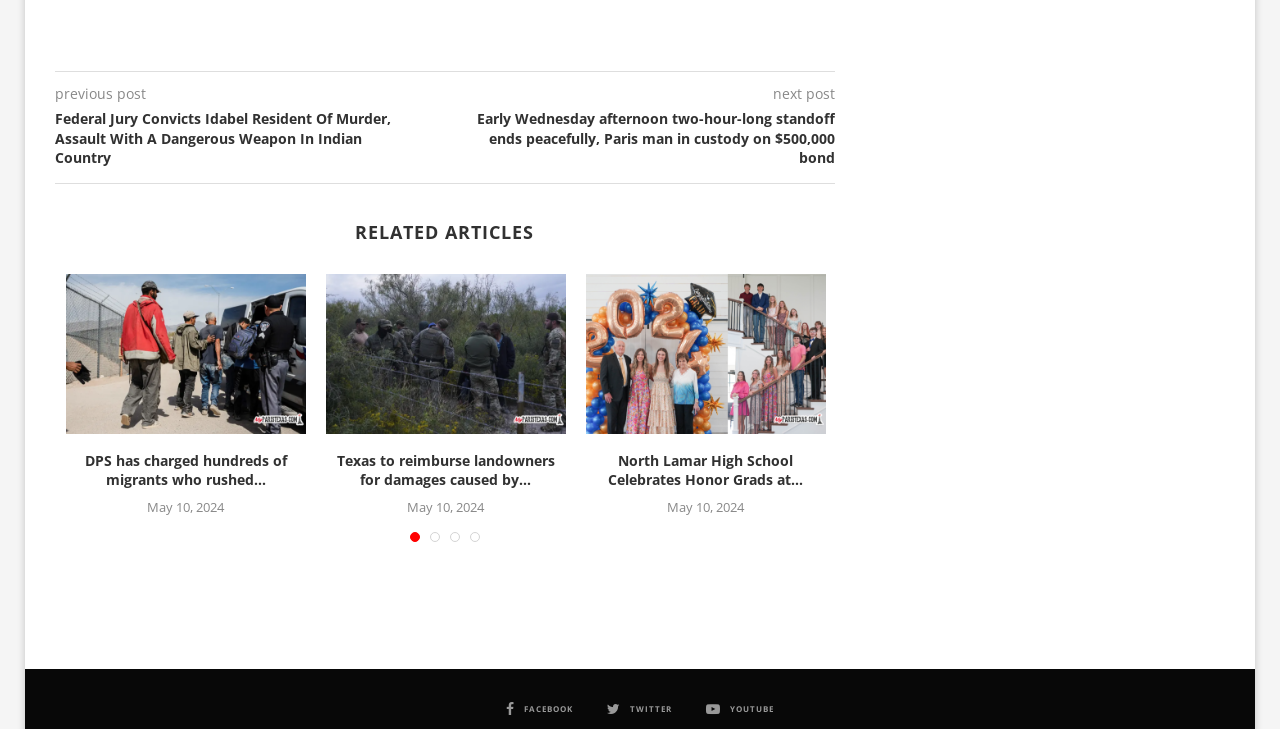How many social media links are available?
Could you answer the question with a detailed and thorough explanation?

I found three social media links at the bottom of the page, which are FACEBOOK, TWITTER, and YOUTUBE.